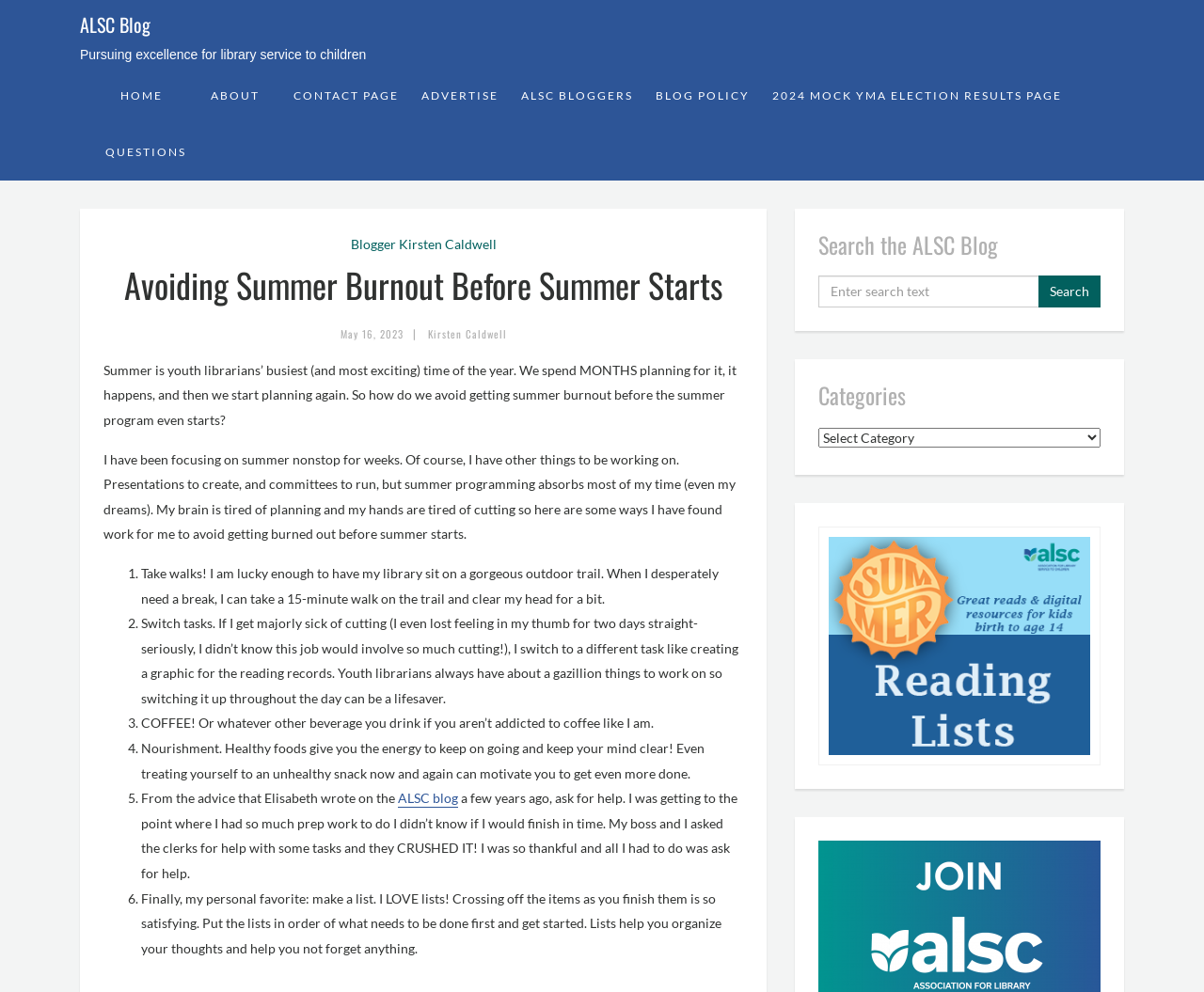Create an elaborate caption for the webpage.

The webpage is titled "Avoiding Summer Burnout Before Summer Starts" and is part of the ALSC Blog. At the top, there is a navigation menu with links to "HOME", "ABOUT", "CONTACT PAGE", "ADVERTISE", "ALSC BLOGGERS", "BLOG POLICY", and "2024 MOCK YMA ELECTION RESULTS PAGE". Below this menu, there is a header section with a link to "ALSC Blog" and a tagline "Pursuing excellence for library service to children".

The main content of the page is an article written by Kirsten Caldwell, dated May 16, 2023. The article discusses ways to avoid summer burnout as a youth librarian. The author shares their personal experience of feeling overwhelmed with summer programming and provides seven tips to avoid burnout, including taking walks, switching tasks, drinking coffee, nourishing oneself, asking for help, and making lists.

The article is divided into sections with headings and list markers, making it easy to read and follow. There are no images on the page, but there is a search bar on the right-hand side with a heading "Search the ALSC Blog" and a button to submit the search query. Below the search bar, there are categories and a combobox to select from, as well as a figure with a link.

At the bottom of the page, there is a call-to-action link to "Join ALSC today!". Overall, the page has a clean and organized layout, with a focus on providing useful information and resources to youth librarians.